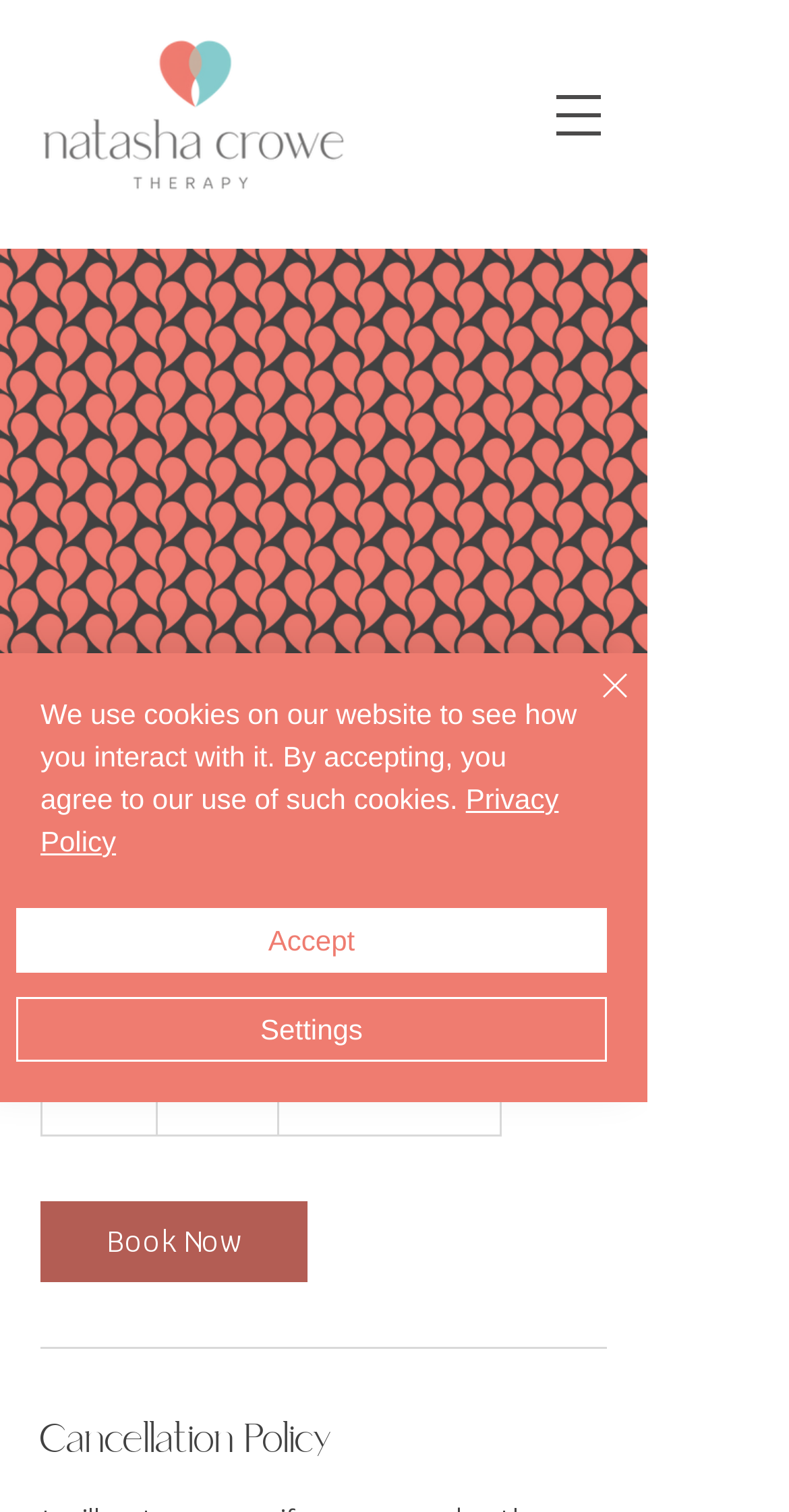Can you give a comprehensive explanation to the question given the content of the image?
Who is the person offering the session?

I found the person offering the session by looking at the image element that says 'Natasha Crowe Primary.png' which is located at the top of the page, and also by looking at the heading element that says '1 hour Session with Natasha in Ware'.